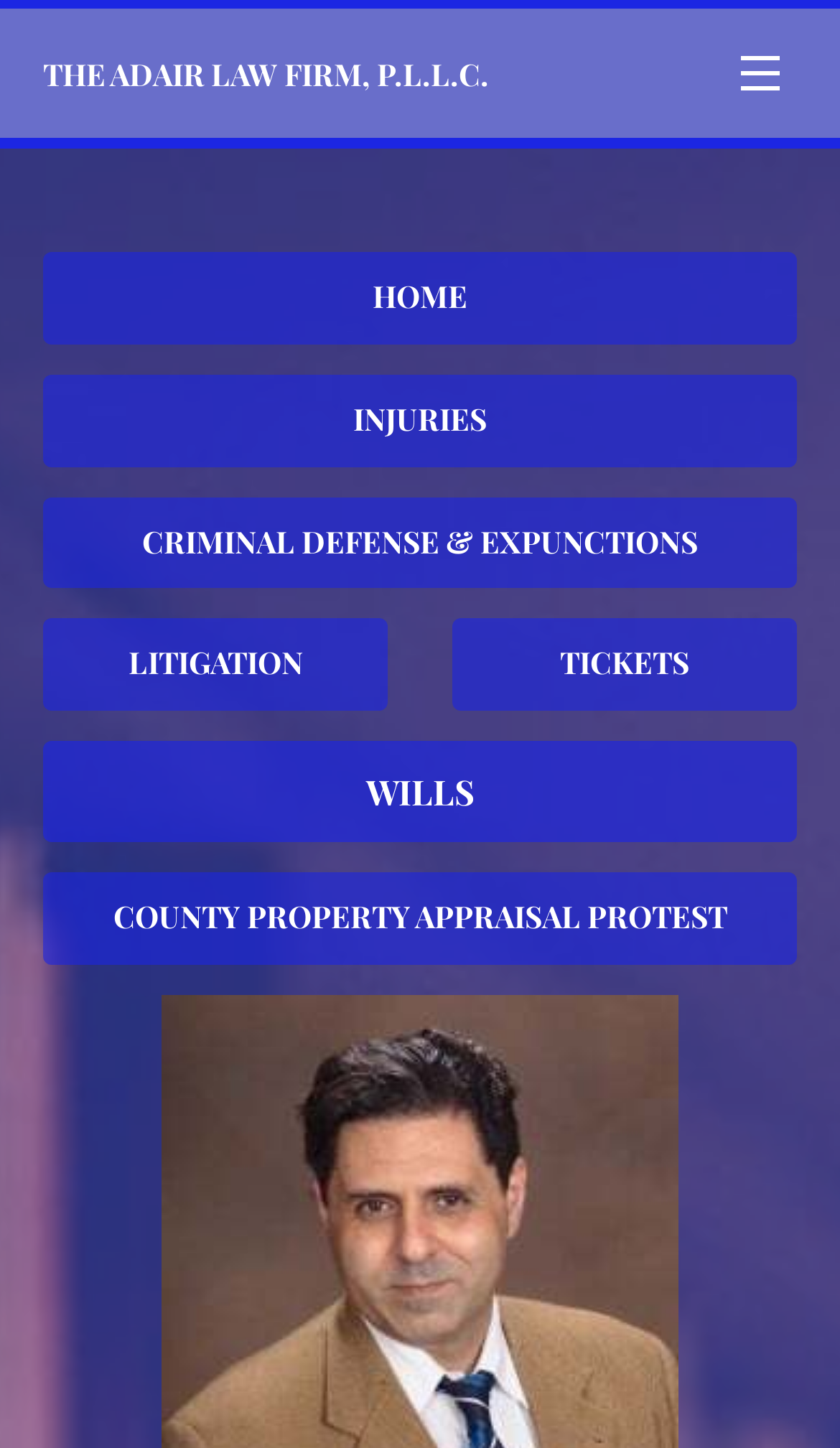Please provide the bounding box coordinates for the element that needs to be clicked to perform the following instruction: "explore criminal defense services". The coordinates should be given as four float numbers between 0 and 1, i.e., [left, top, right, bottom].

[0.051, 0.343, 0.949, 0.407]